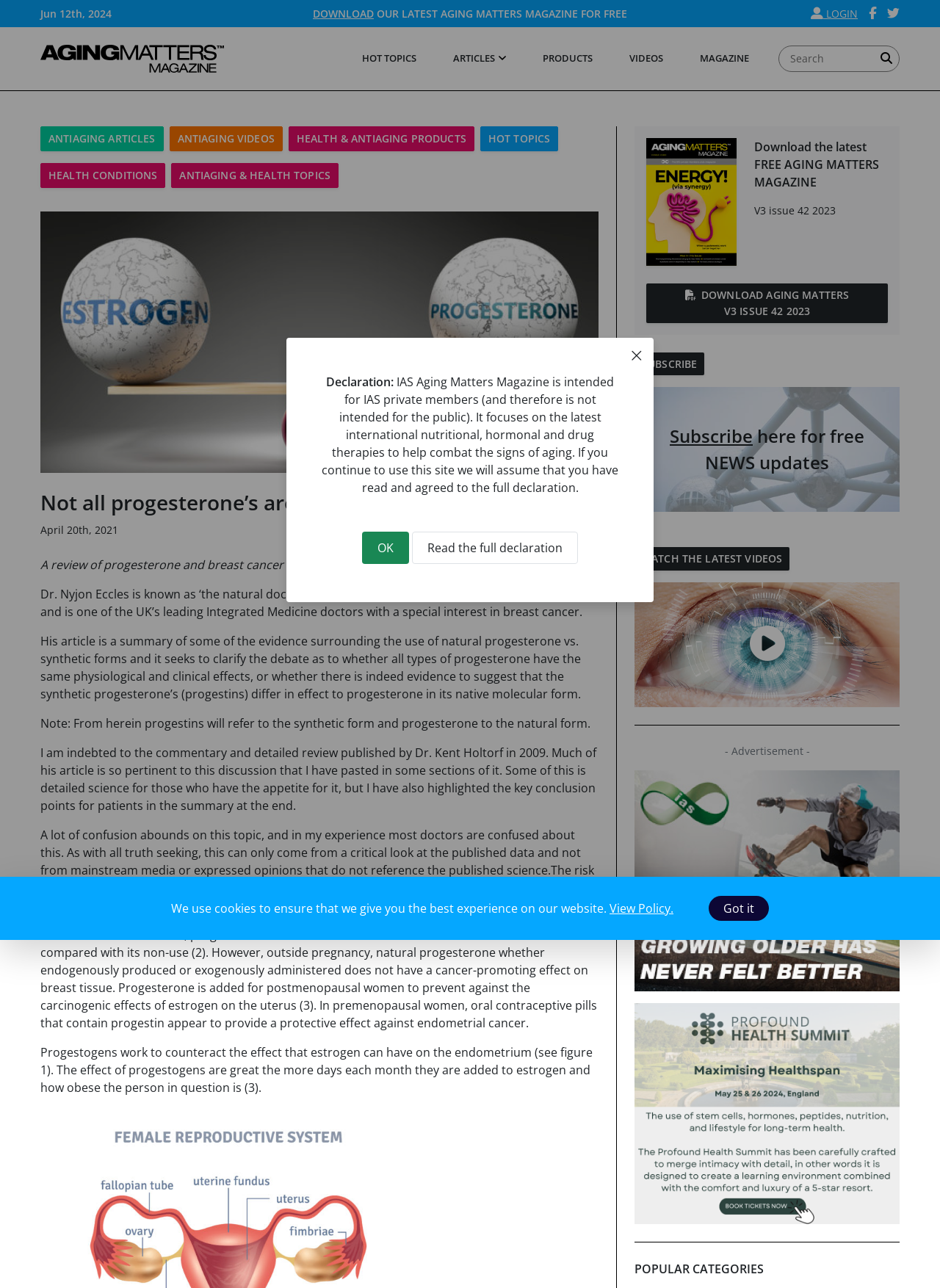Can you find the bounding box coordinates for the element to click on to achieve the instruction: "Learn more about CBD"?

None